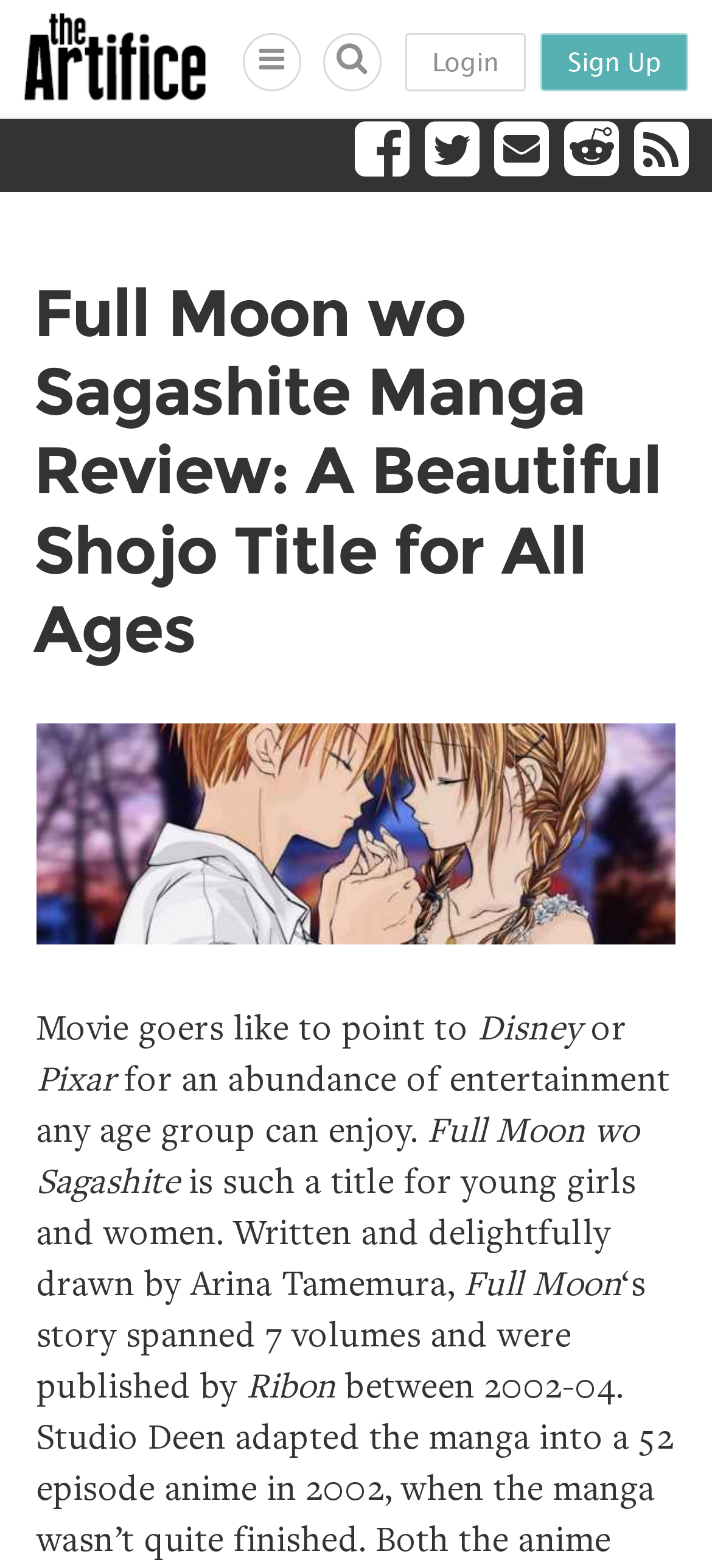Give a one-word or short phrase answer to the question: 
What is the name of the manga being reviewed?

Full Moon wo Sagashite